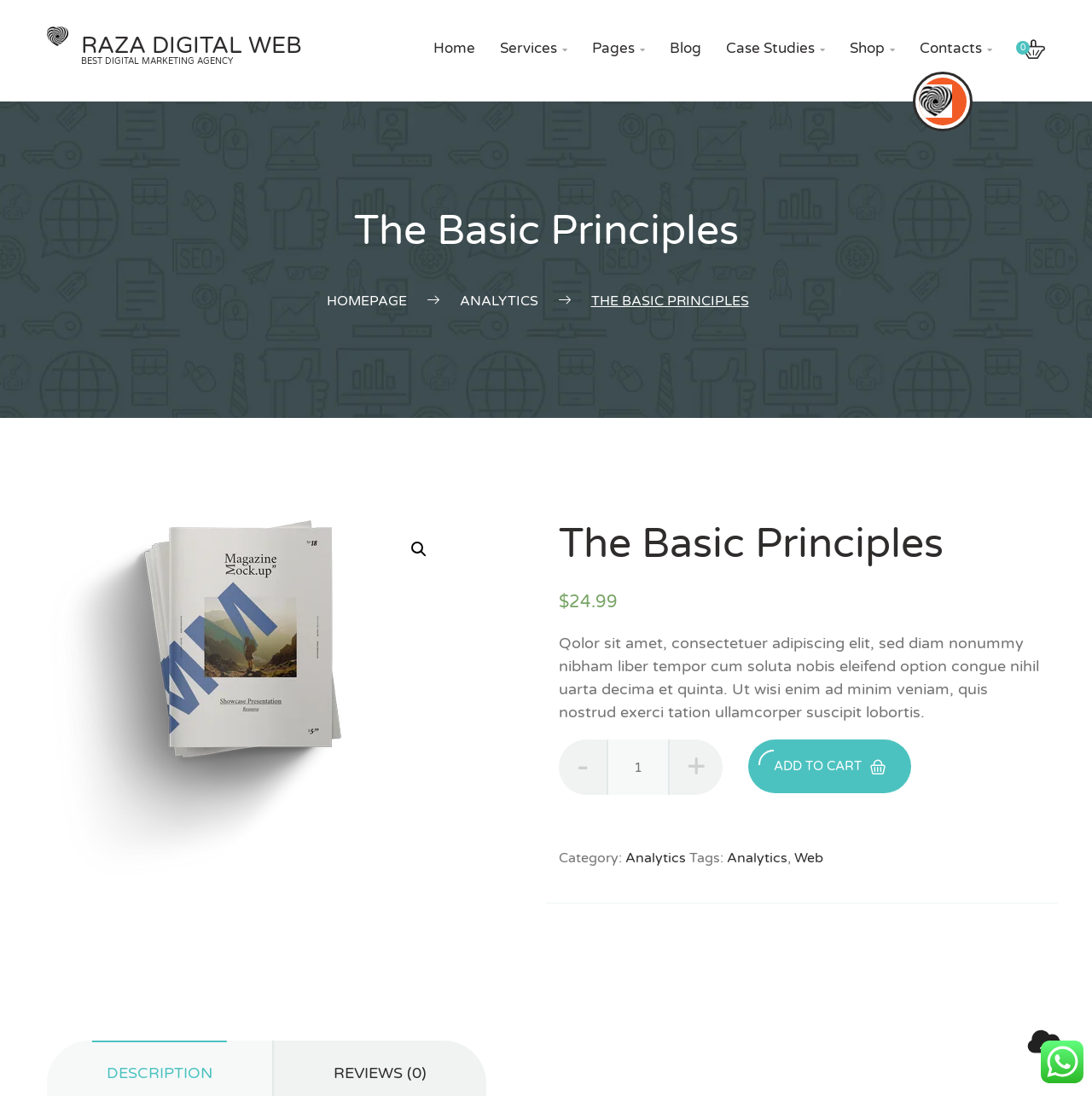Generate a thorough description of the webpage.

The webpage is titled "The Basic Principles - Raza Digital Web" and has a logo image of "Raza Digital Web" at the top left corner. Below the logo, there is a heading "RAZA DIGITAL WEB" followed by a subheading "BEST DIGITAL MARKETING AGENCY". 

On the top right corner, there is a menu icon and a search icon. The menu icon is accompanied by a dropdown menu with links to "Home", "Services", "Pages", "Blog", "Case Studies", "Shop", and "Contacts". 

Below the menu, there is a large heading "The Basic Principles" followed by a set of links to "HOMEPAGE", "ANALYTICS", and "THE BASIC PRINCIPLES". 

The main content of the webpage is divided into two sections. The left section contains an image and a search icon. The right section has a heading "The Basic Principles" followed by a paragraph of text describing the basic principles. The text is quite long and appears to be a passage from a Latin text. 

Below the paragraph, there is a section to purchase "The Basic Principles" with a price of $24.99. The user can adjust the quantity using "+" and "-" buttons and add the item to their cart. 

There are also links to categories and tags, including "Analytics" and "Web". At the bottom right corner of the webpage, there is an image and a button to "WhatsApp us".